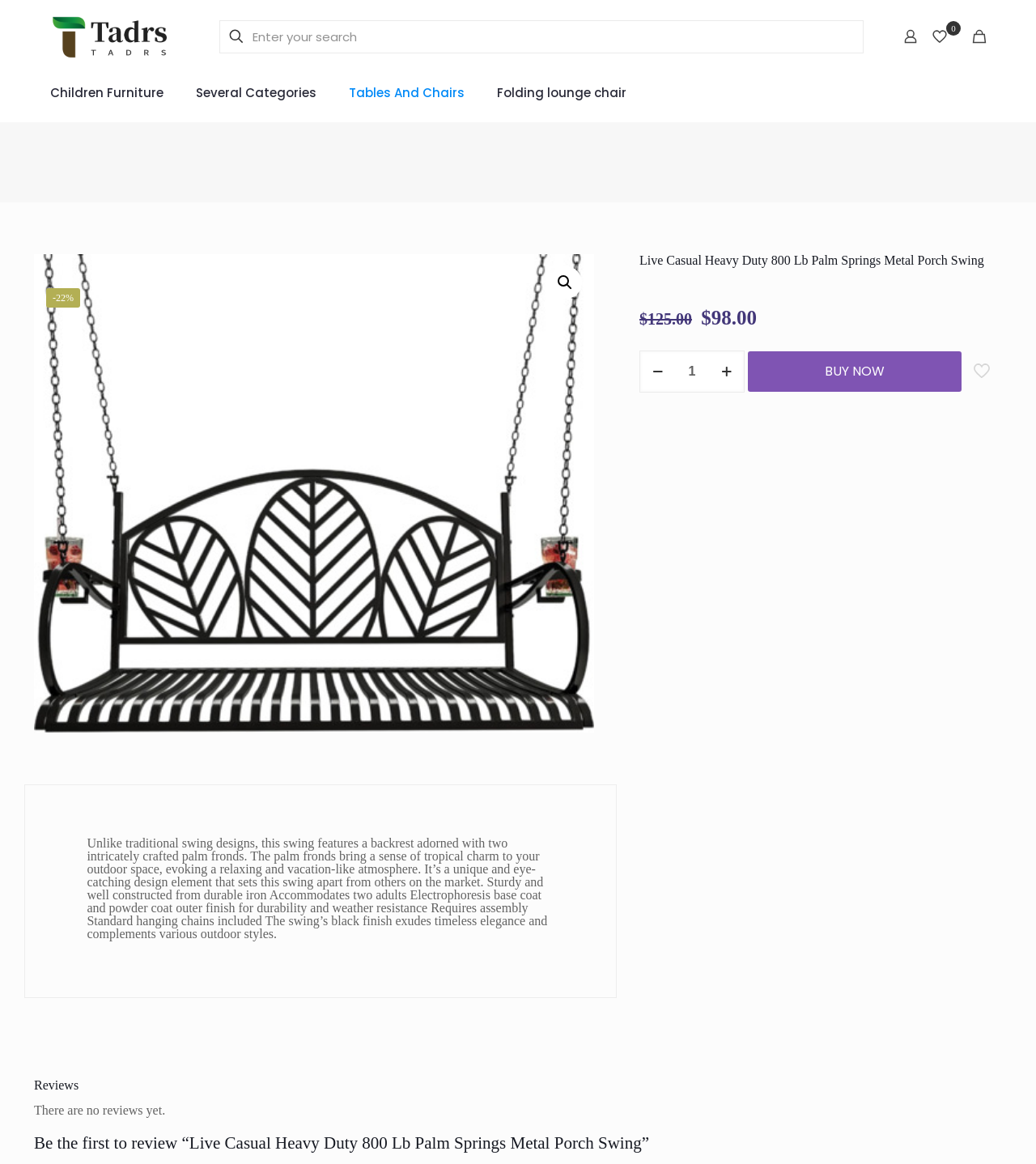Provide the bounding box coordinates of the HTML element described by the text: "BUY NOW".

[0.722, 0.302, 0.928, 0.337]